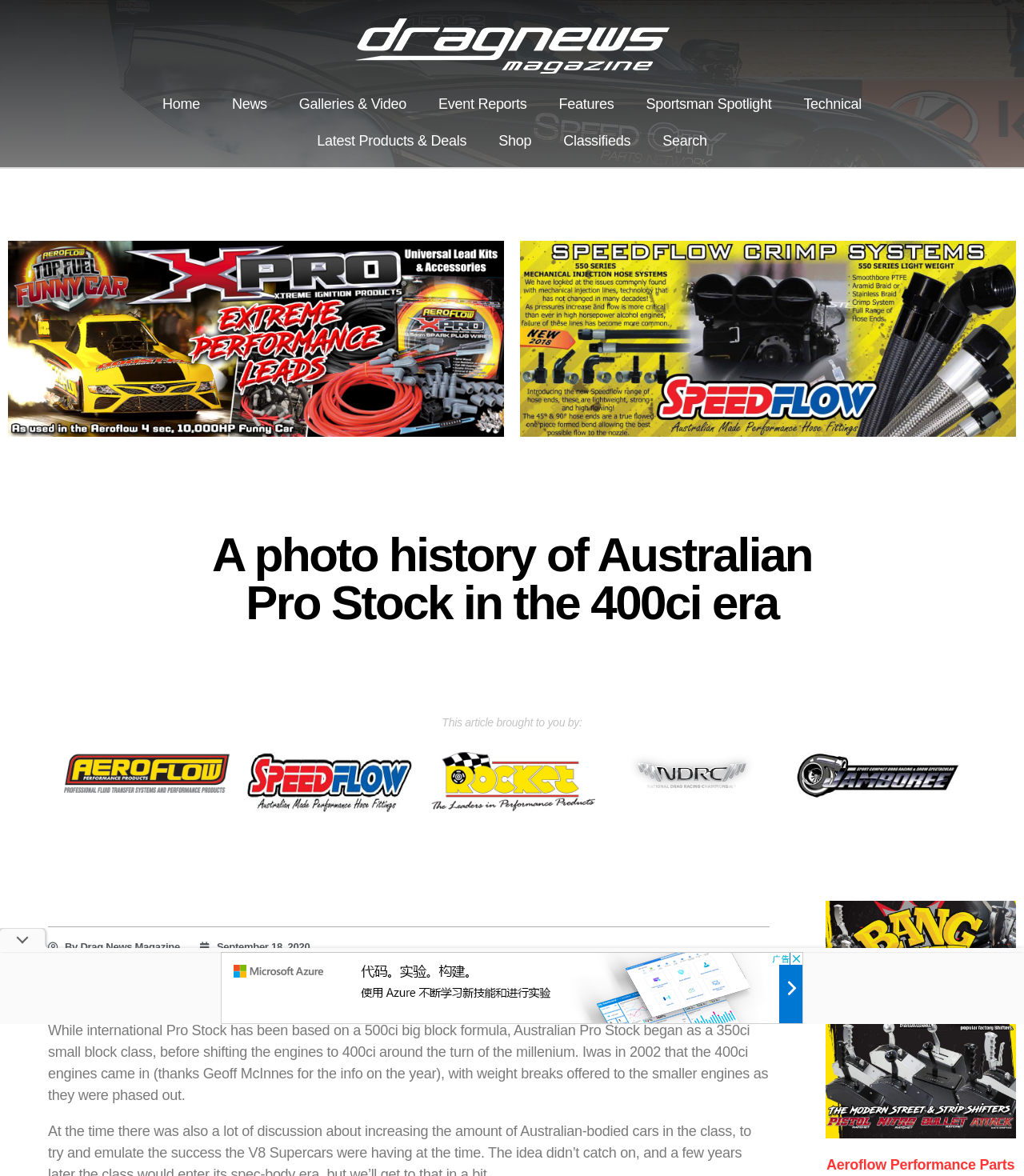Provide the bounding box coordinates of the HTML element this sentence describes: "Technical".

[0.769, 0.073, 0.857, 0.104]